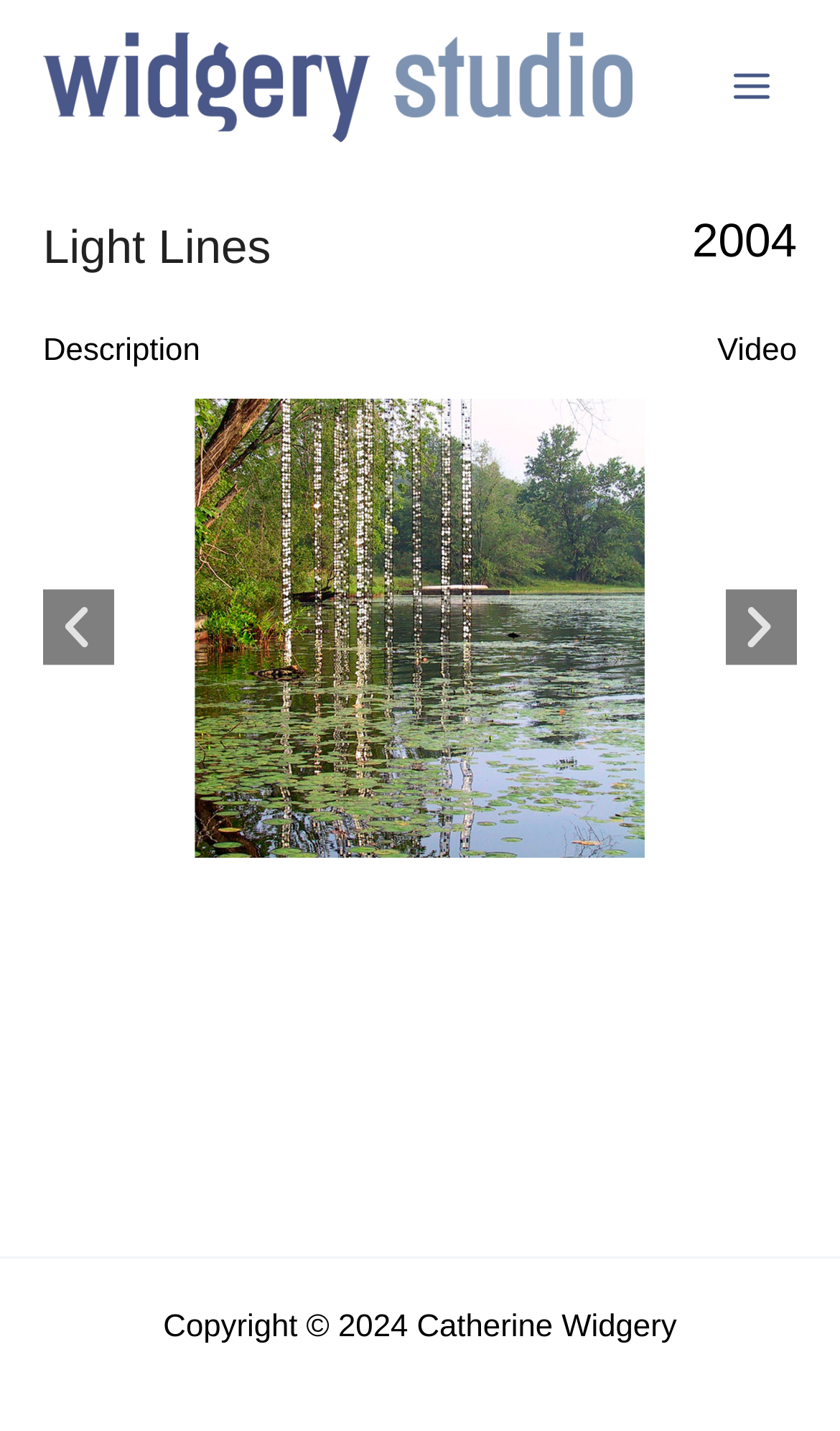Provide the bounding box coordinates of the HTML element this sentence describes: "Description". The bounding box coordinates consist of four float numbers between 0 and 1, i.e., [left, top, right, bottom].

[0.051, 0.235, 0.238, 0.257]